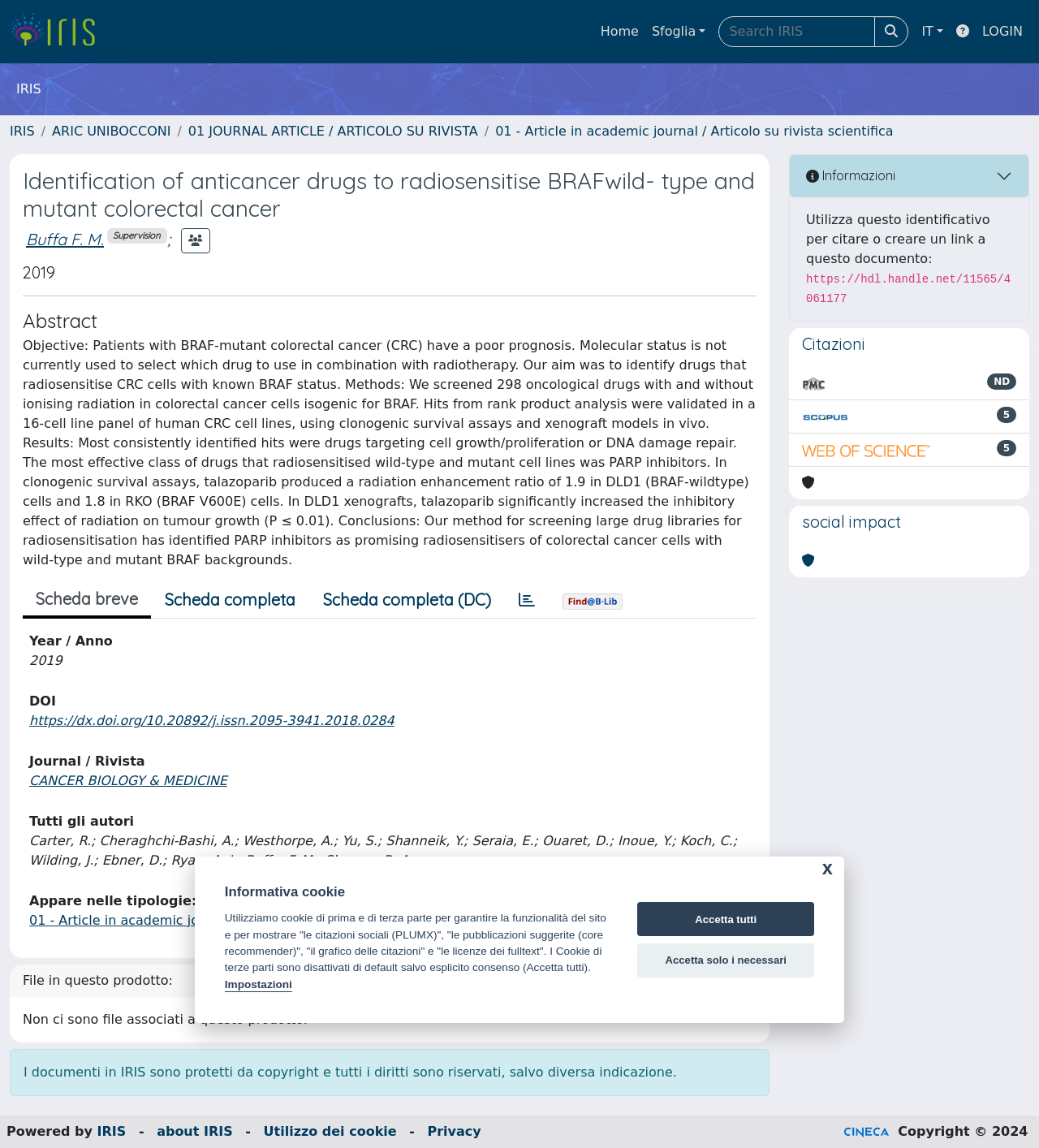Determine the bounding box coordinates of the clickable element to complete this instruction: "view article abstract". Provide the coordinates in the format of four float numbers between 0 and 1, [left, top, right, bottom].

[0.022, 0.27, 0.728, 0.29]